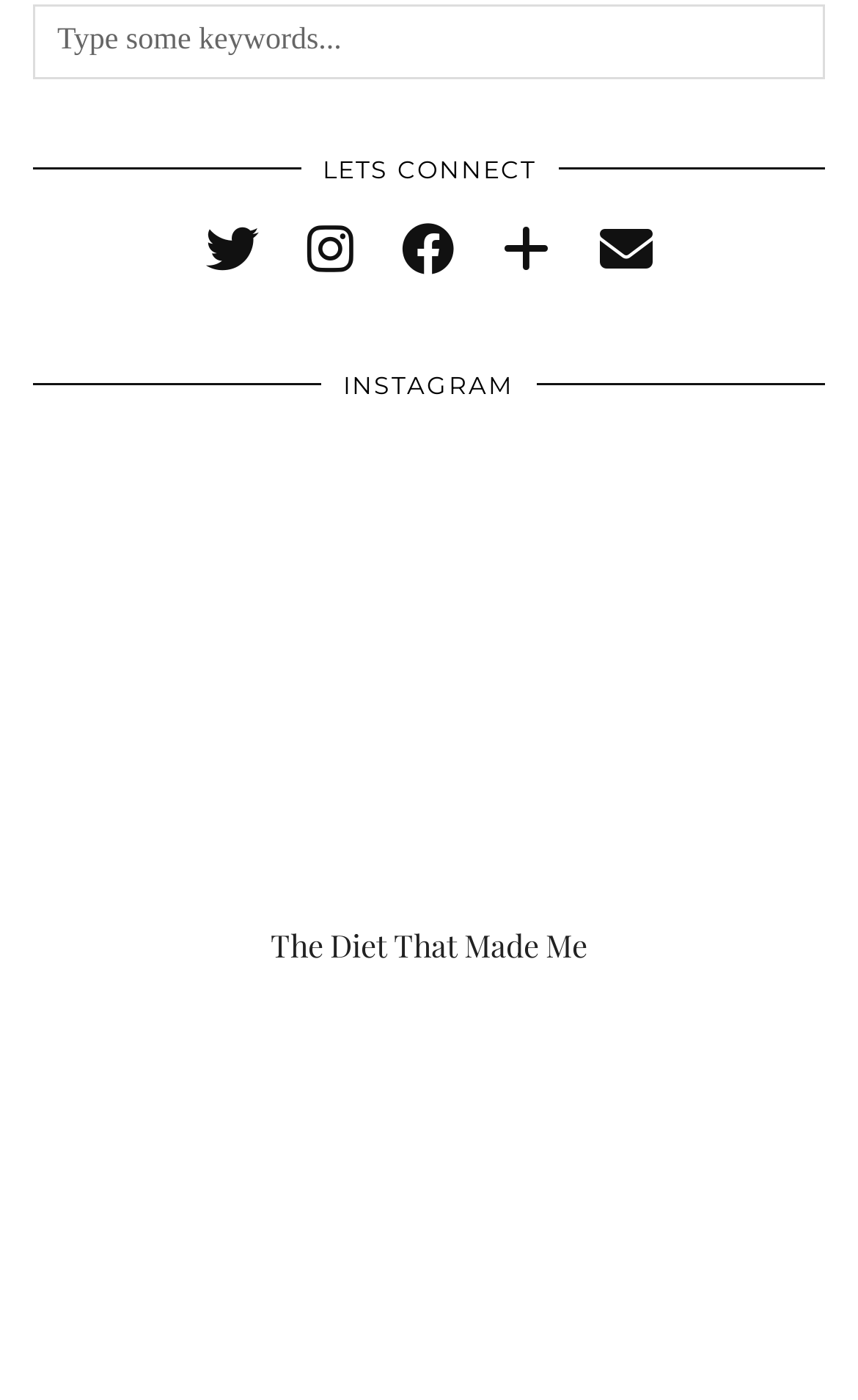Please provide a brief answer to the following inquiry using a single word or phrase:
How many headings are there on the webpage?

3